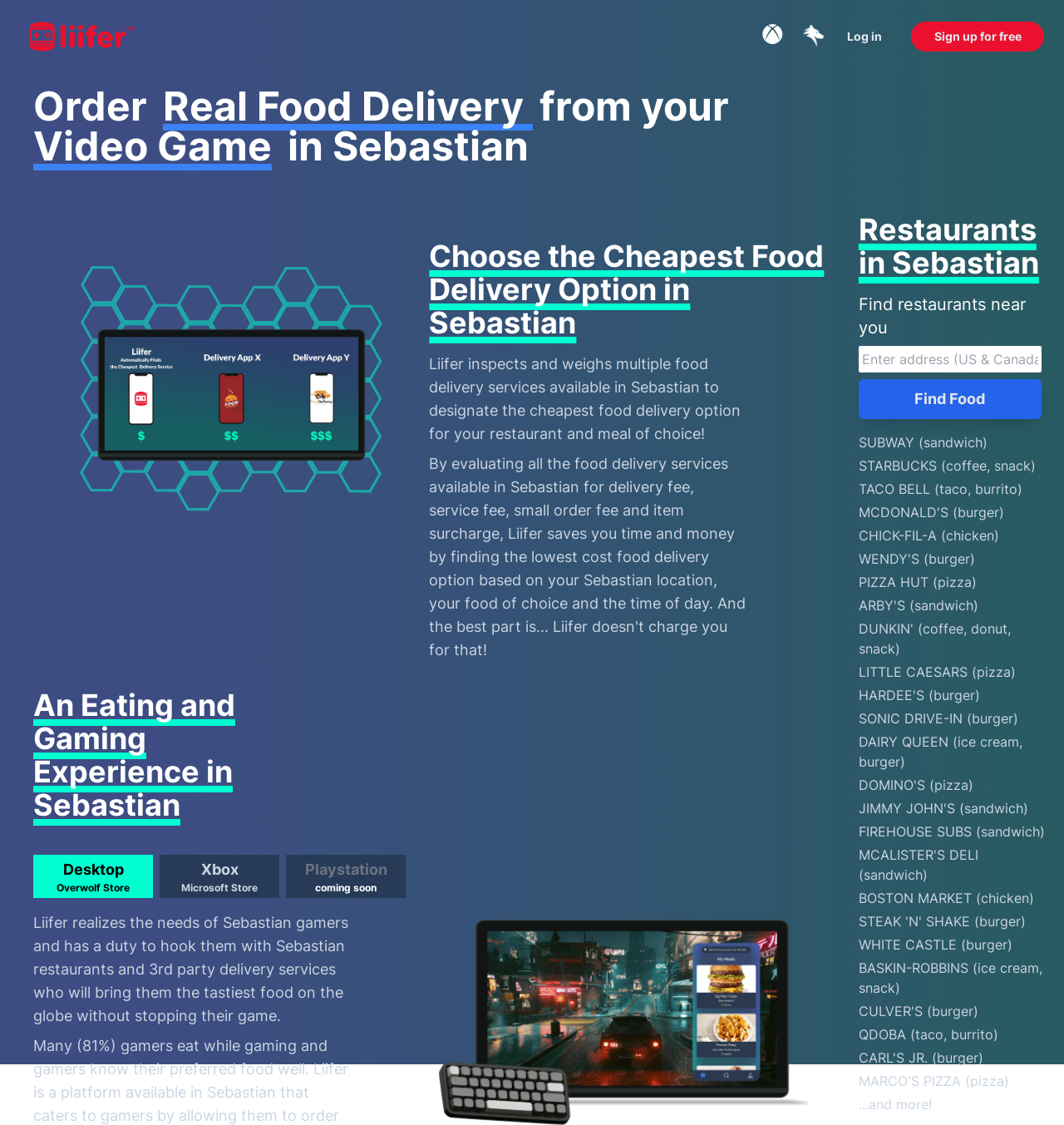Please find the bounding box coordinates of the element that needs to be clicked to perform the following instruction: "Enter address". The bounding box coordinates should be four float numbers between 0 and 1, represented as [left, top, right, bottom].

[0.807, 0.307, 0.979, 0.331]